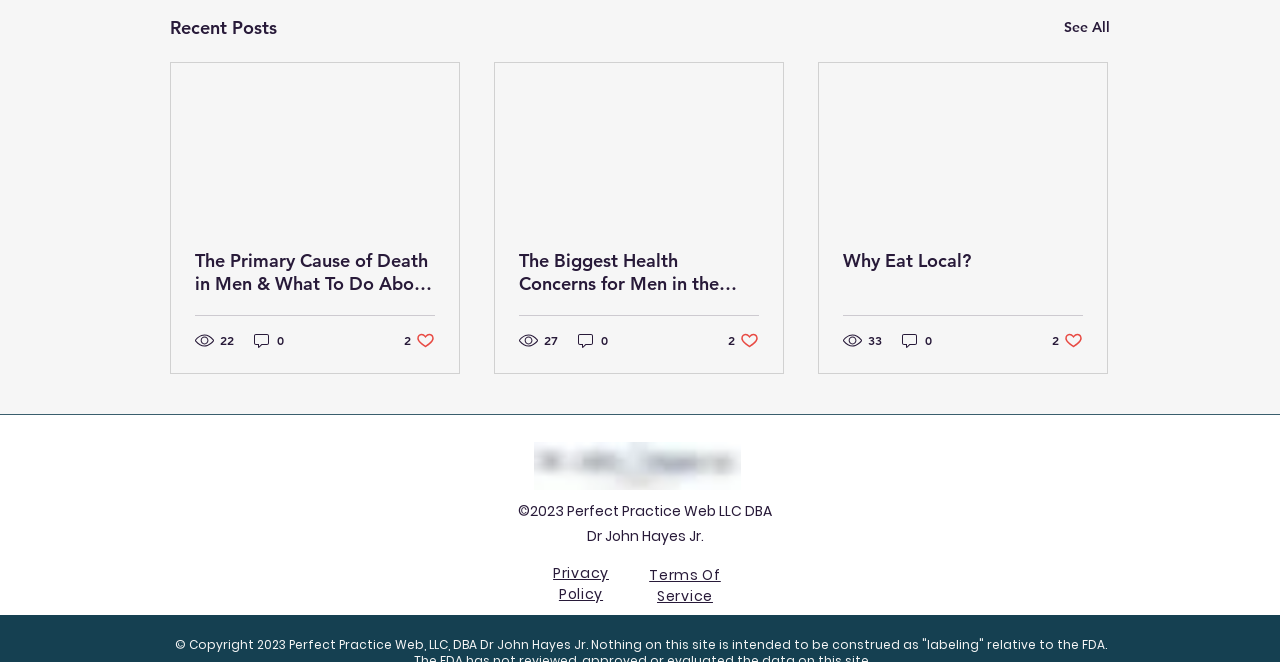Highlight the bounding box coordinates of the region I should click on to meet the following instruction: "Like the post 'The Biggest Health Concerns for Men in the USA'".

[0.569, 0.5, 0.593, 0.528]